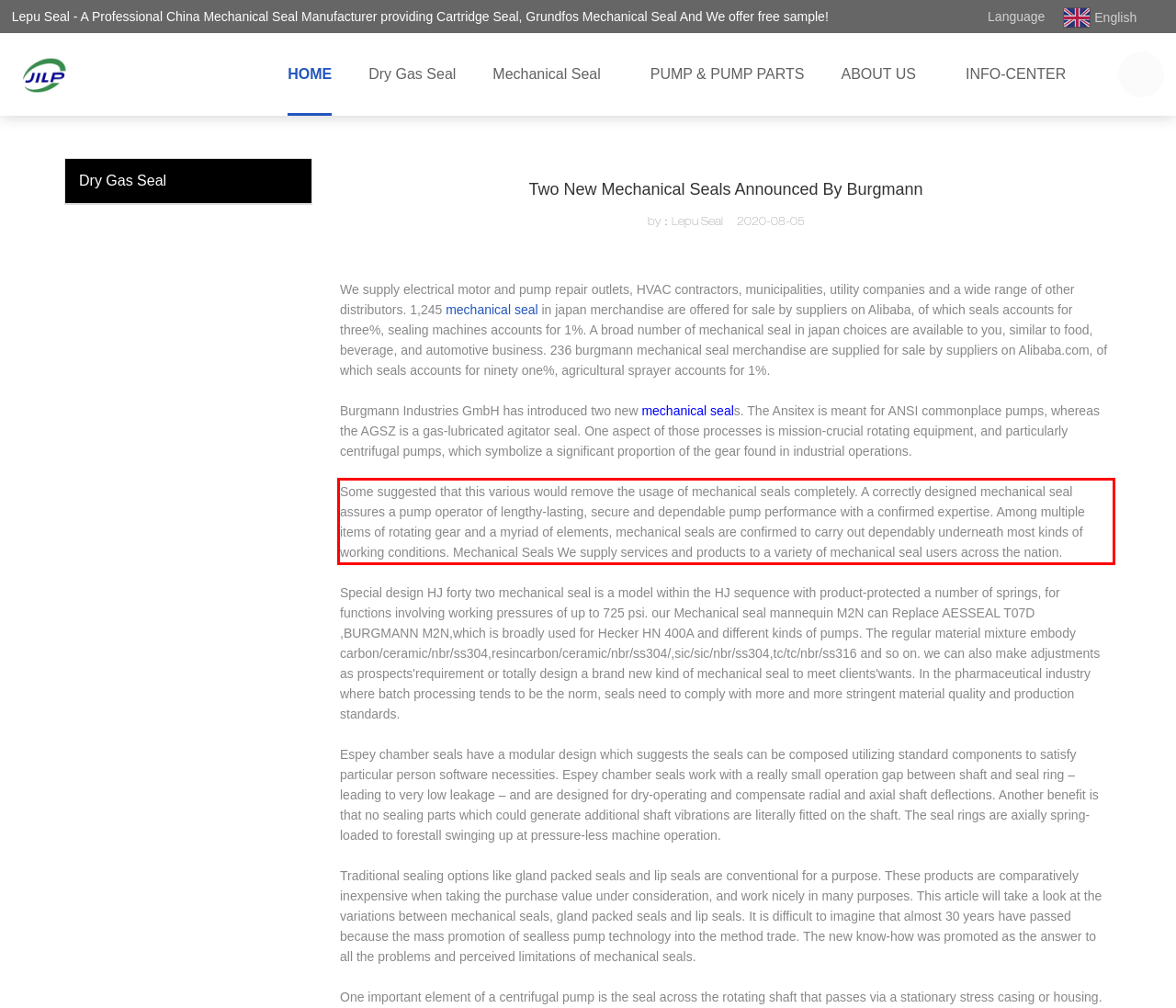Look at the screenshot of the webpage, locate the red rectangle bounding box, and generate the text content that it contains.

Some suggested that this various would remove the usage of mechanical seals completely. A correctly designed mechanical seal assures a pump operator of lengthy-lasting, secure and dependable pump performance with a confirmed expertise. Among multiple items of rotating gear and a myriad of elements, mechanical seals are confirmed to carry out dependably underneath most kinds of working conditions. Mechanical Seals We supply services and products to a variety of mechanical seal users across the nation.